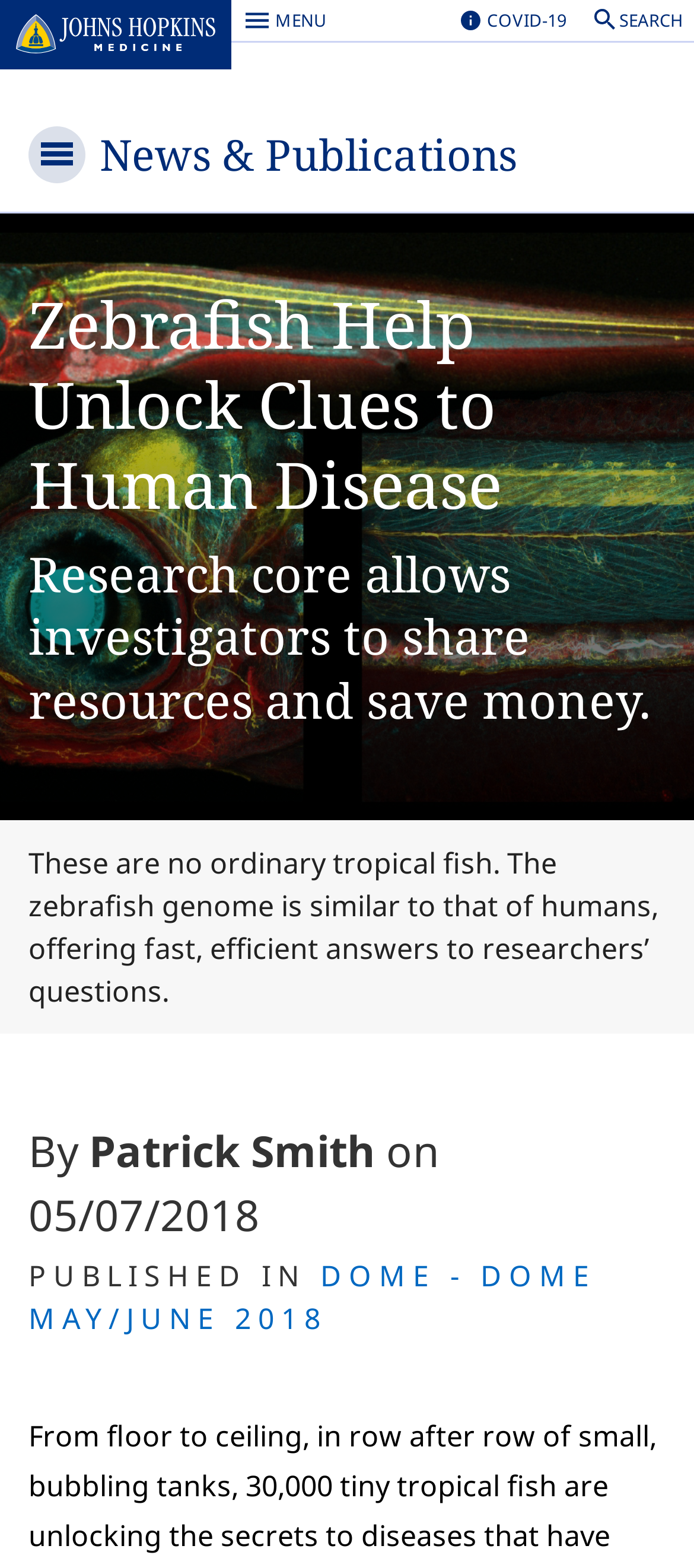Generate a thorough caption that explains the contents of the webpage.

The webpage is about a research article from Johns Hopkins Medicine, featuring a study on zebrafish helping to unlock clues to human disease. At the top of the page, there is a banner with the Johns Hopkins Medicine logo and a menu button. To the right of the logo, there is a COVID-19 region with a button, and a search bar with a search button.

Below the top banner, there is a secondary banner with a "News & Publications" heading, accompanied by a link and a navigation button. The main content of the page starts with a heading that reads "Zebrafish Help Unlock Clues to Human Disease". 

Underneath the heading, there are three paragraphs of text. The first paragraph describes the research core and its benefits. The second paragraph explains the significance of zebrafish in research, citing their similar genome to humans. The third paragraph appears to be a byline, crediting the author, Patrick Smith, and providing the publication date and source, DOME - DOME MAY/JUNE 2018.

Throughout the page, there are several buttons, links, and images, including the Johns Hopkins Medicine logo. The layout is organized, with clear headings and concise text, making it easy to navigate and read.